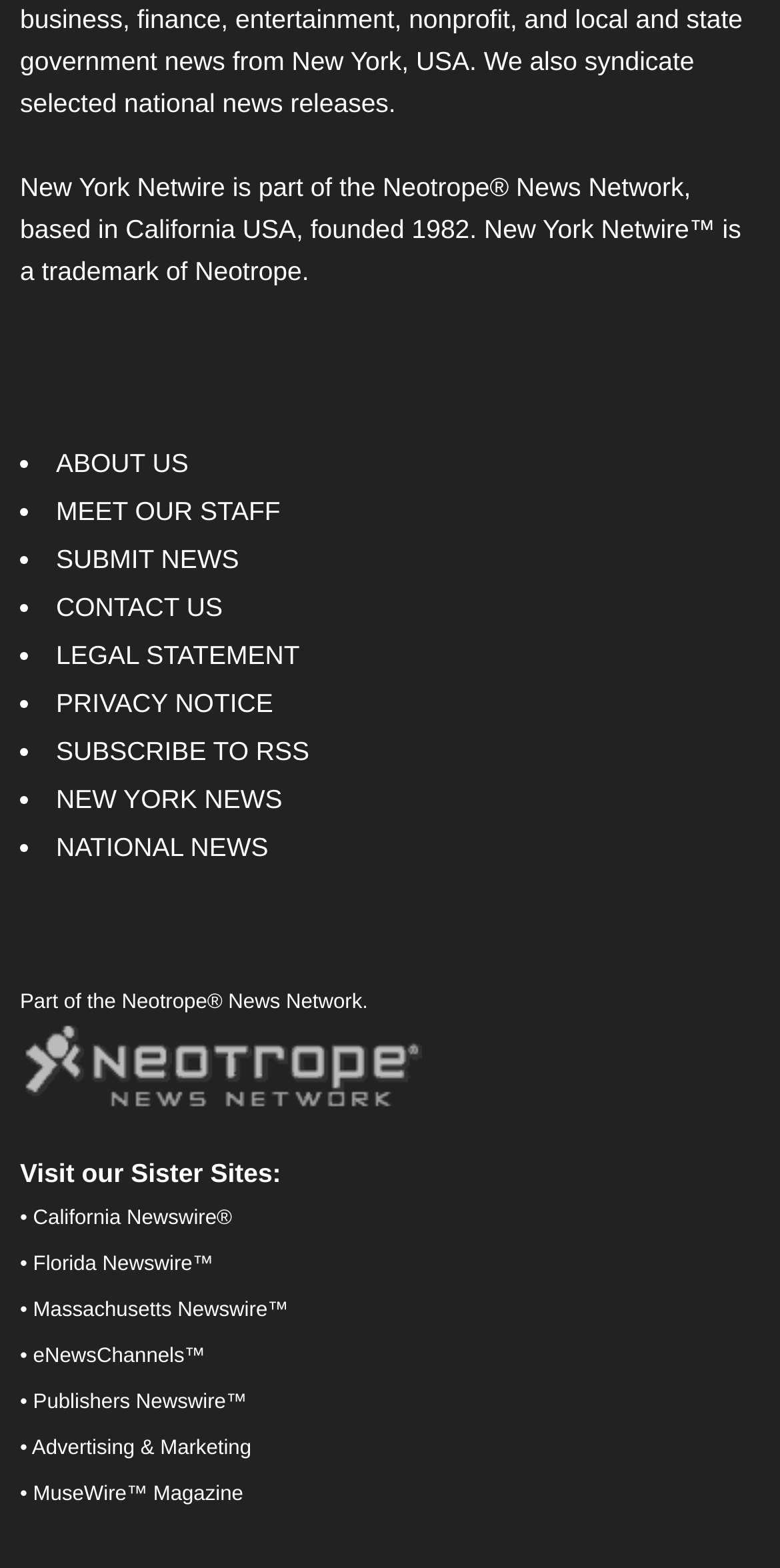Locate the bounding box coordinates of the element's region that should be clicked to carry out the following instruction: "Click on ABOUT US". The coordinates need to be four float numbers between 0 and 1, i.e., [left, top, right, bottom].

[0.072, 0.286, 0.242, 0.305]